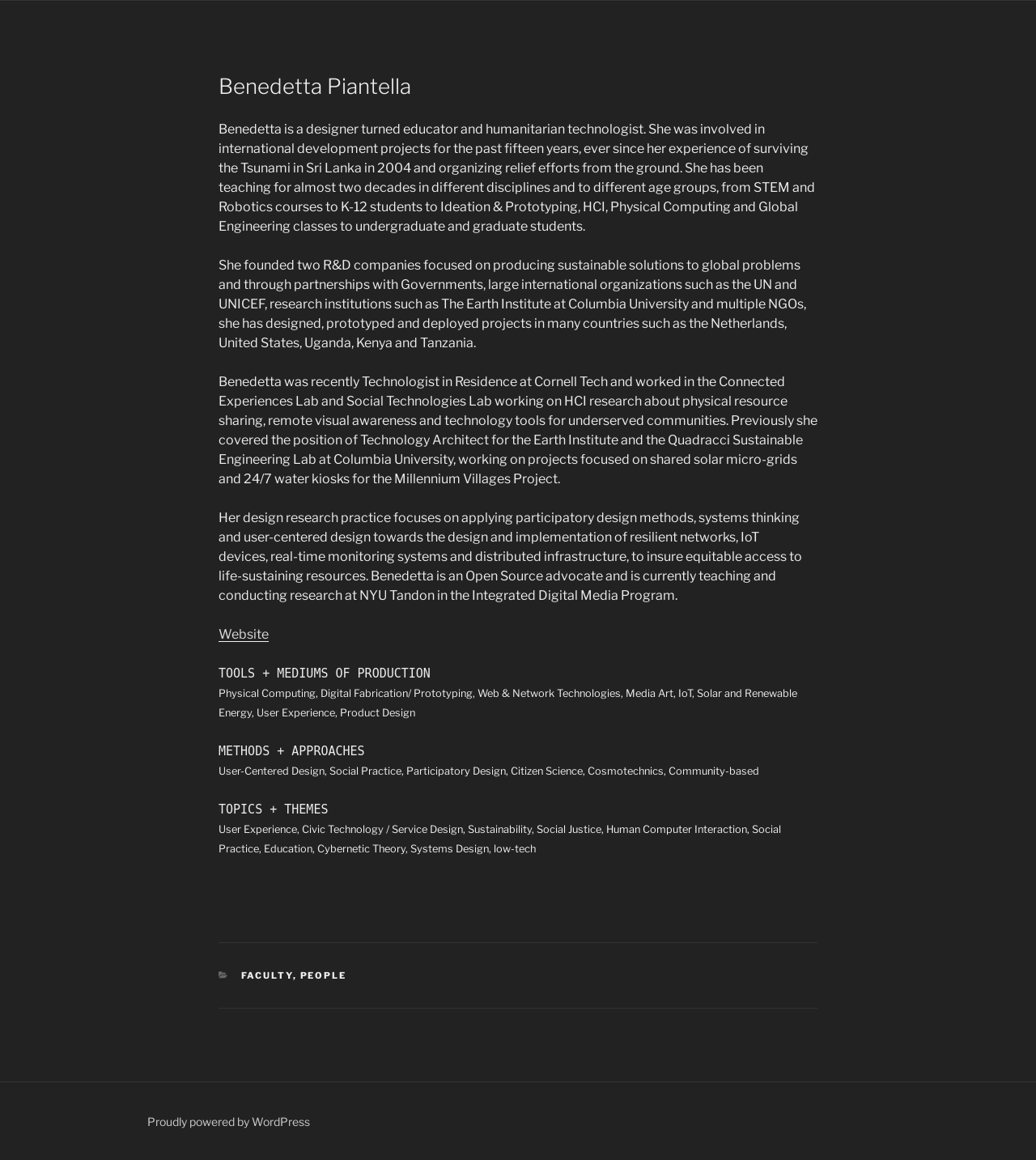Locate the UI element that matches the description Website in the webpage screenshot. Return the bounding box coordinates in the format (top-left x, top-left y, bottom-right x, bottom-right y), with values ranging from 0 to 1.

[0.211, 0.54, 0.259, 0.553]